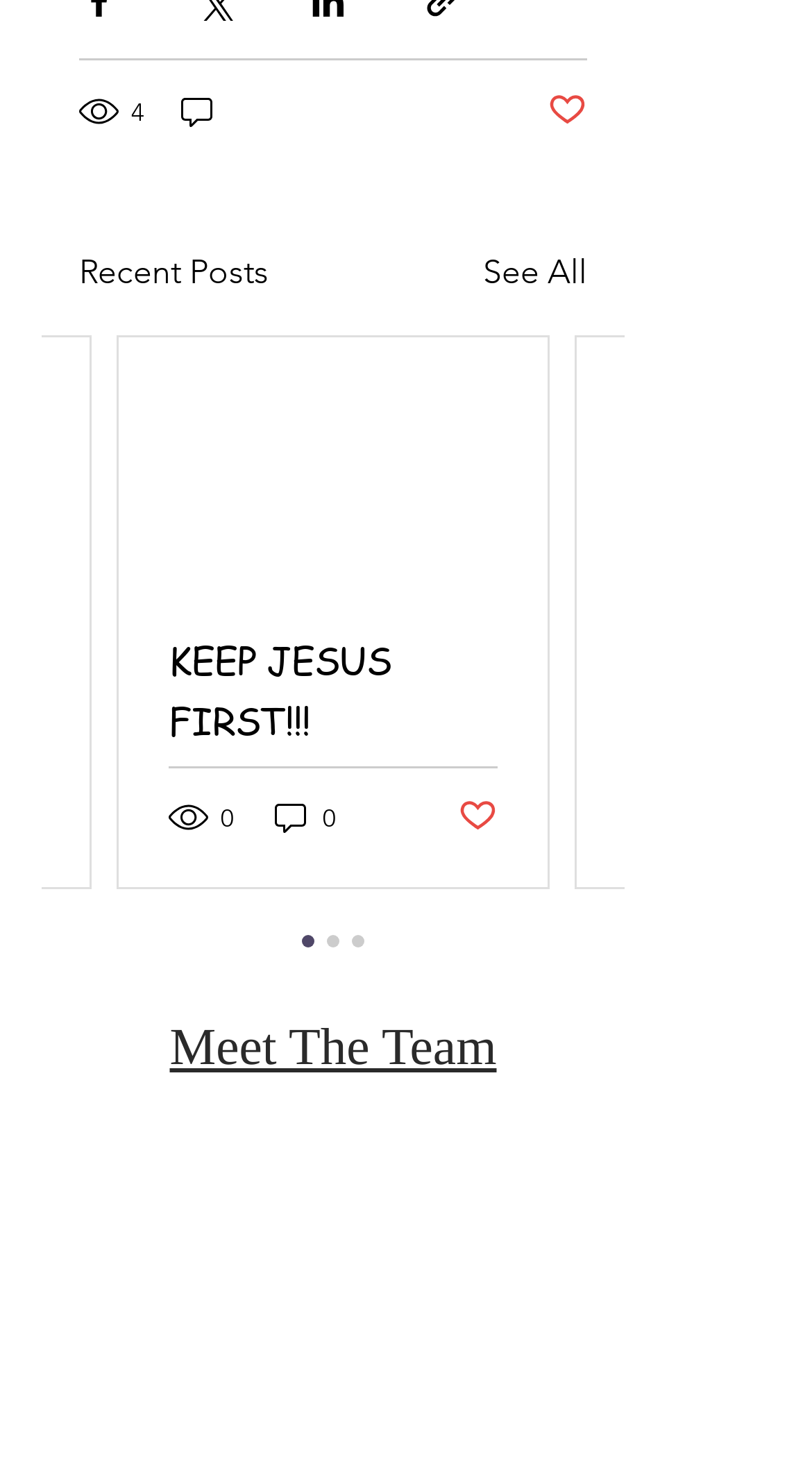What is the section title above the posts?
Refer to the screenshot and answer in one word or phrase.

Recent Posts